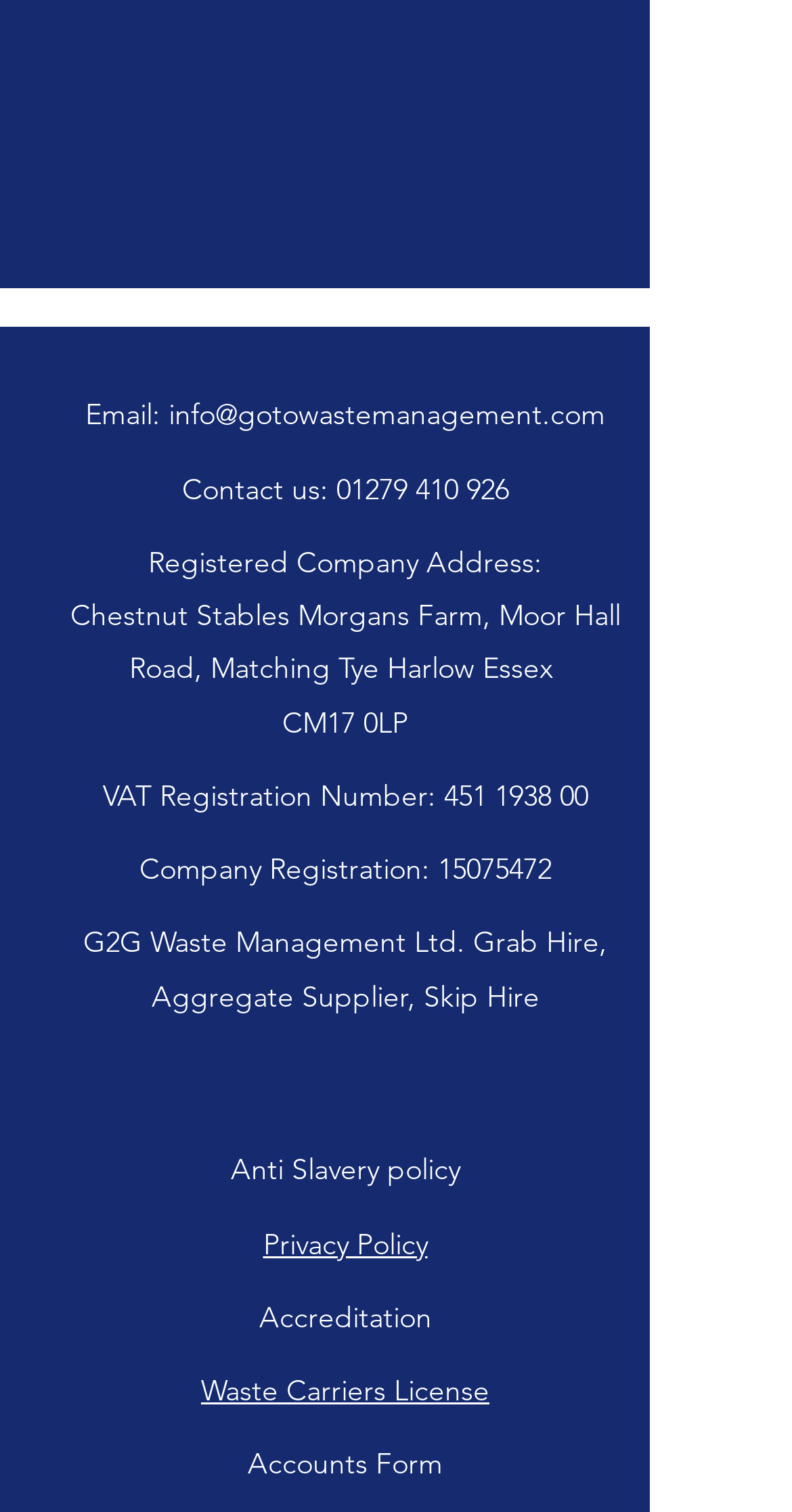Identify the bounding box for the described UI element: "451 1938 00".

[0.56, 0.514, 0.742, 0.538]